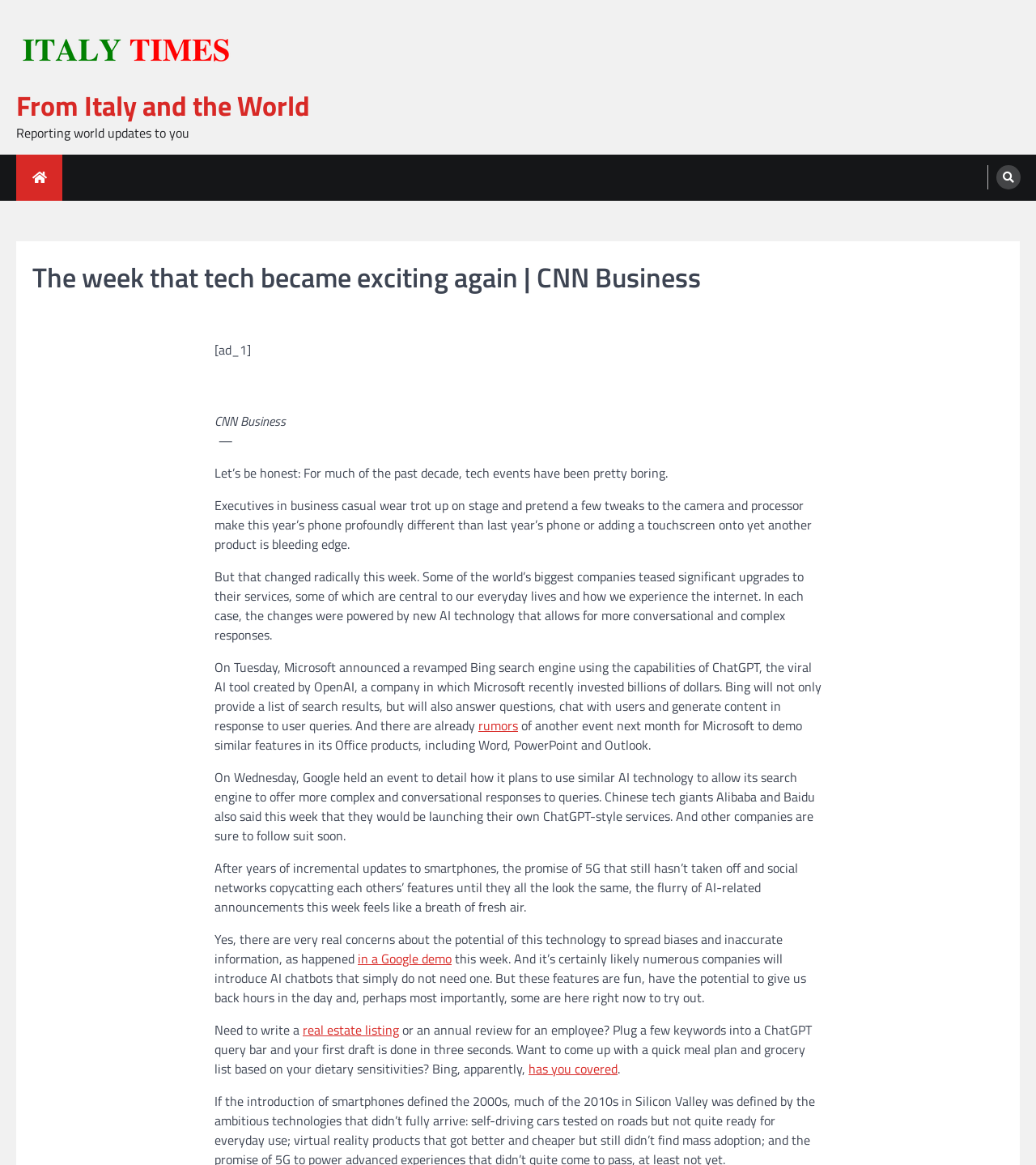Specify the bounding box coordinates (top-left x, top-left y, bottom-right x, bottom-right y) of the UI element in the screenshot that matches this description: real estate listing

[0.292, 0.876, 0.385, 0.892]